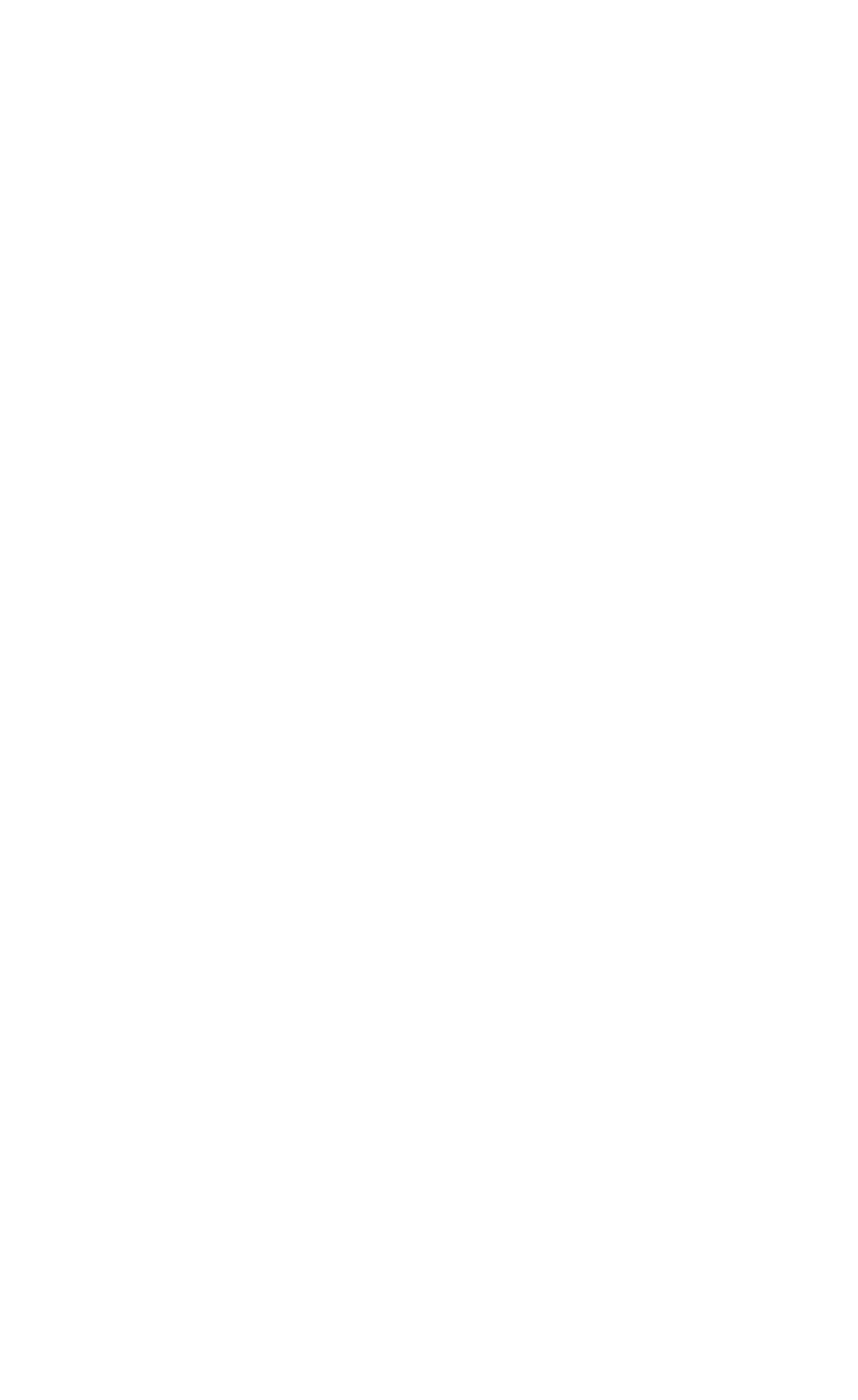Find the bounding box coordinates for the area you need to click to carry out the instruction: "Click on Delivery". The coordinates should be four float numbers between 0 and 1, indicated as [left, top, right, bottom].

[0.429, 0.527, 0.571, 0.555]